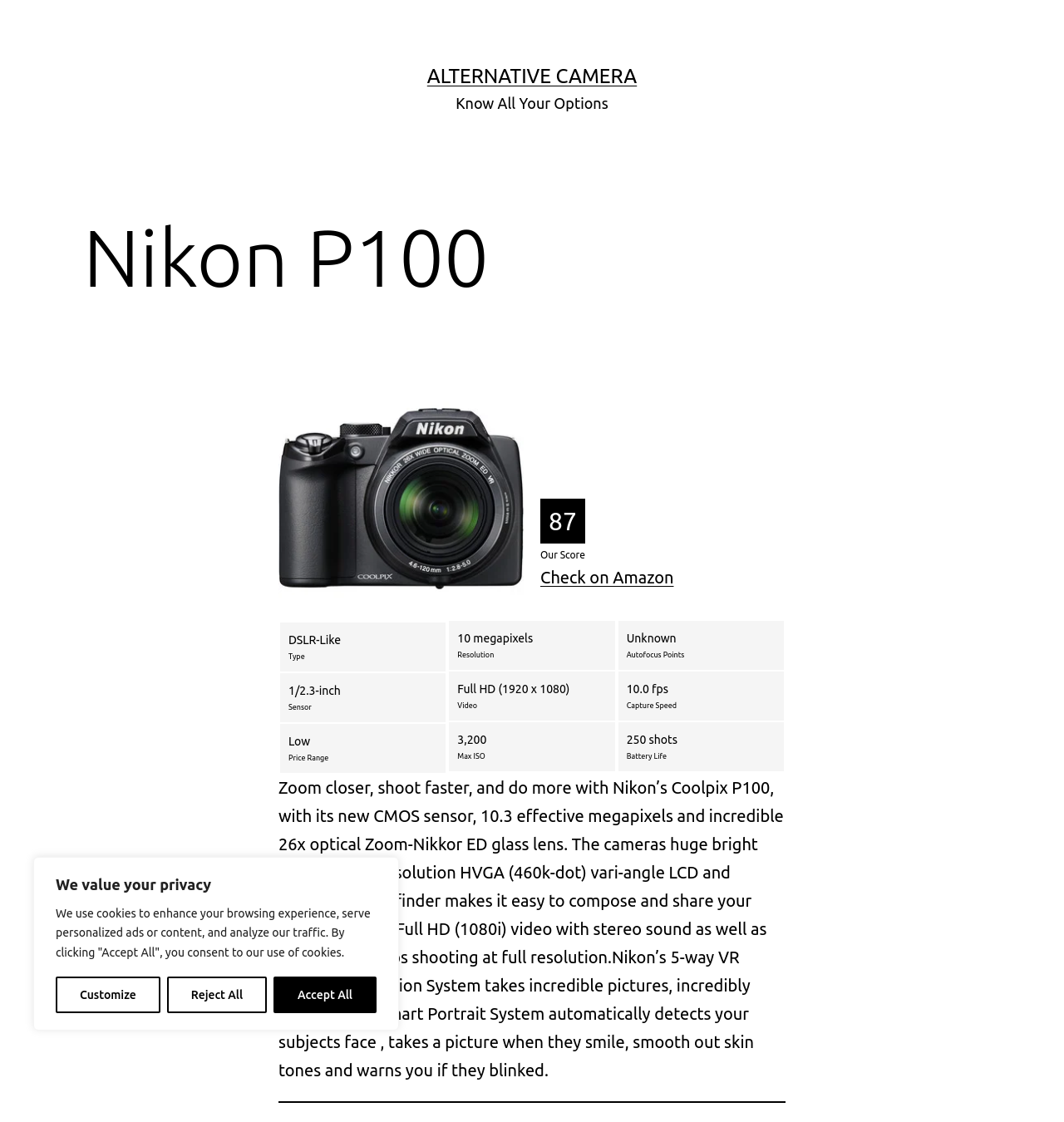Respond to the following question with a brief word or phrase:
What is the type of camera?

DSLR-Like